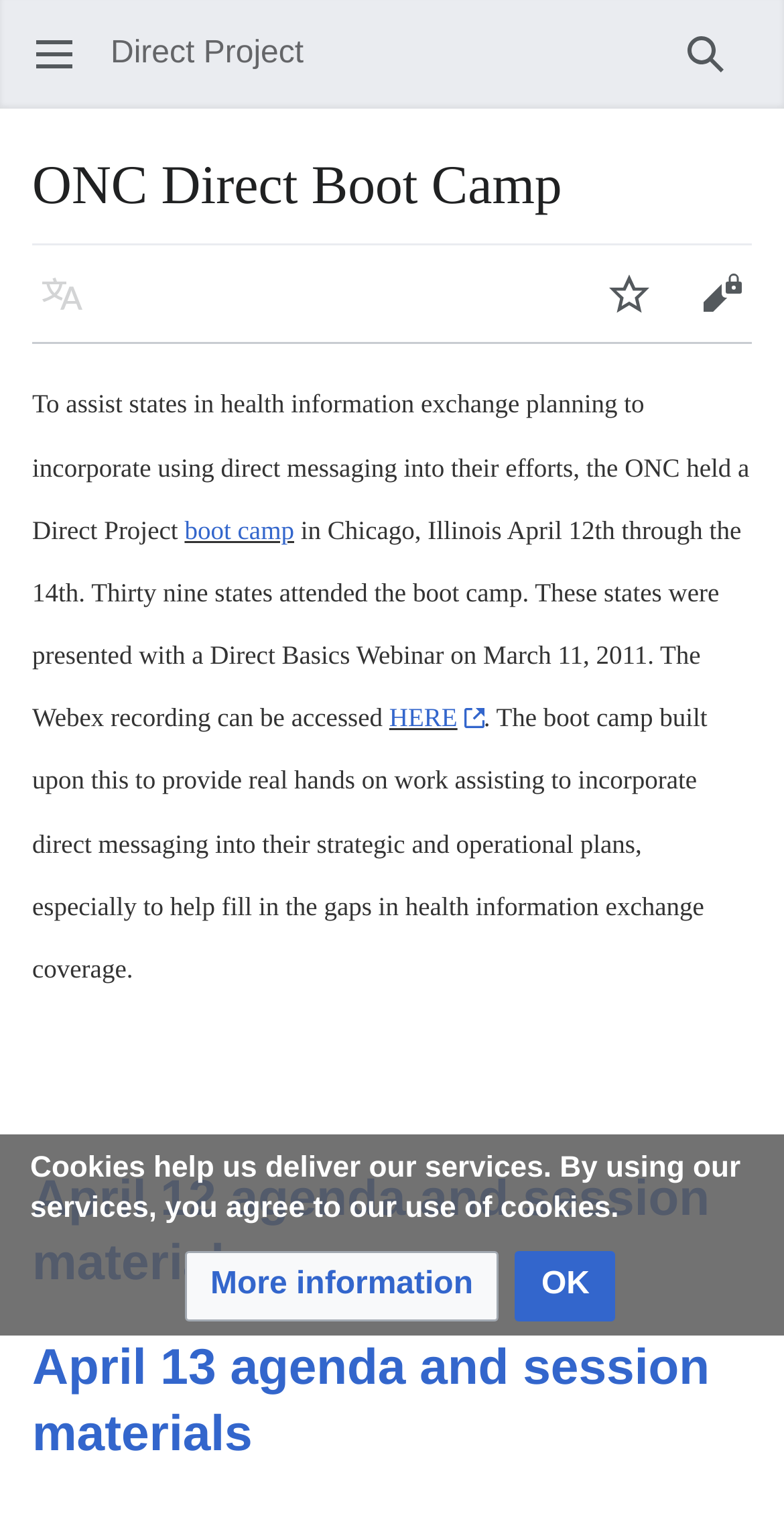Identify the bounding box of the UI element described as follows: "boot camp". Provide the coordinates as four float numbers in the range of 0 to 1 [left, top, right, bottom].

[0.235, 0.335, 0.375, 0.355]